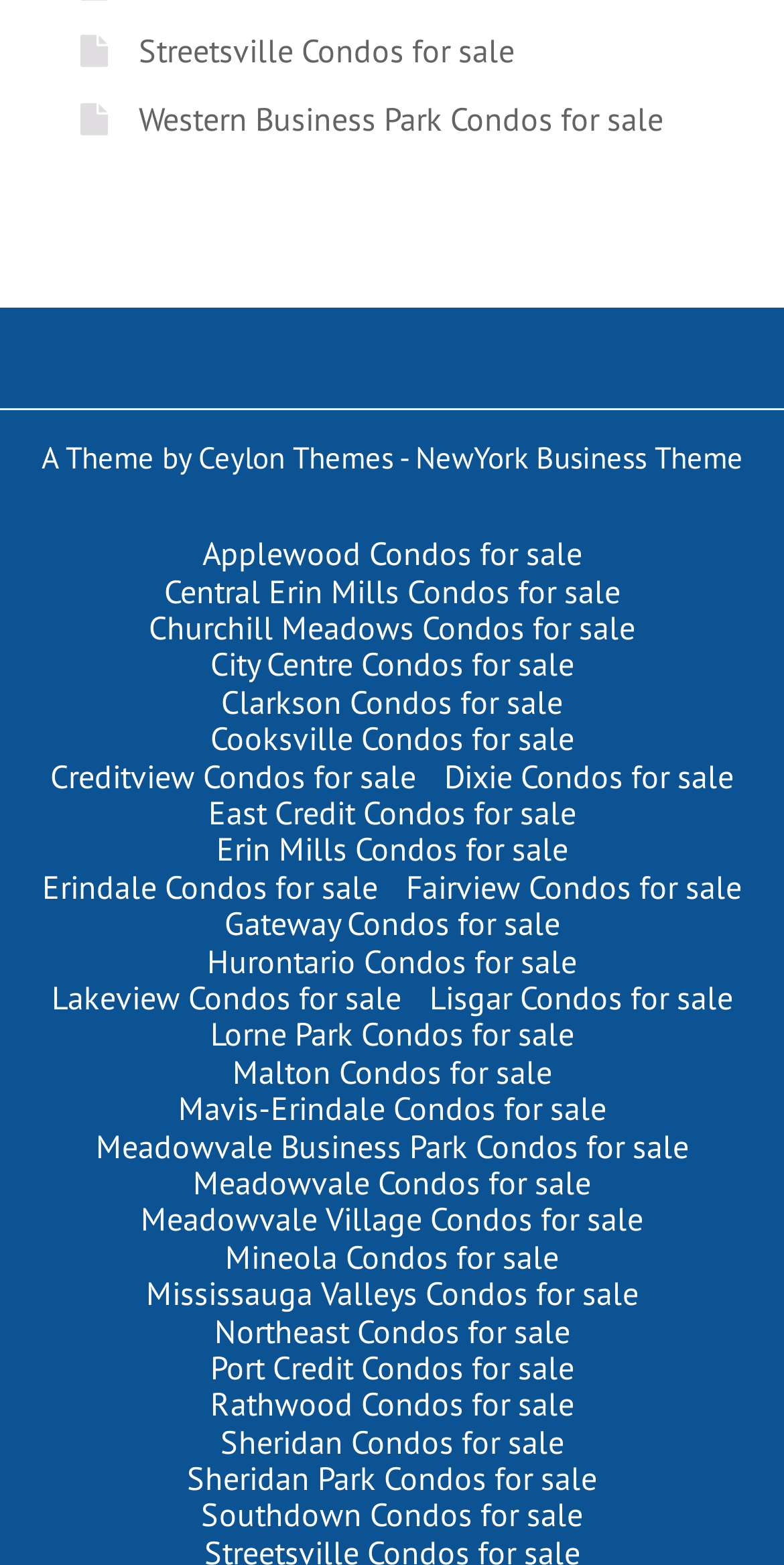Based on the element description East Credit Condos for sale, identify the bounding box coordinates for the UI element. The coordinates should be in the format (top-left x, top-left y, bottom-right x, bottom-right y) and within the 0 to 1 range.

[0.265, 0.506, 0.735, 0.532]